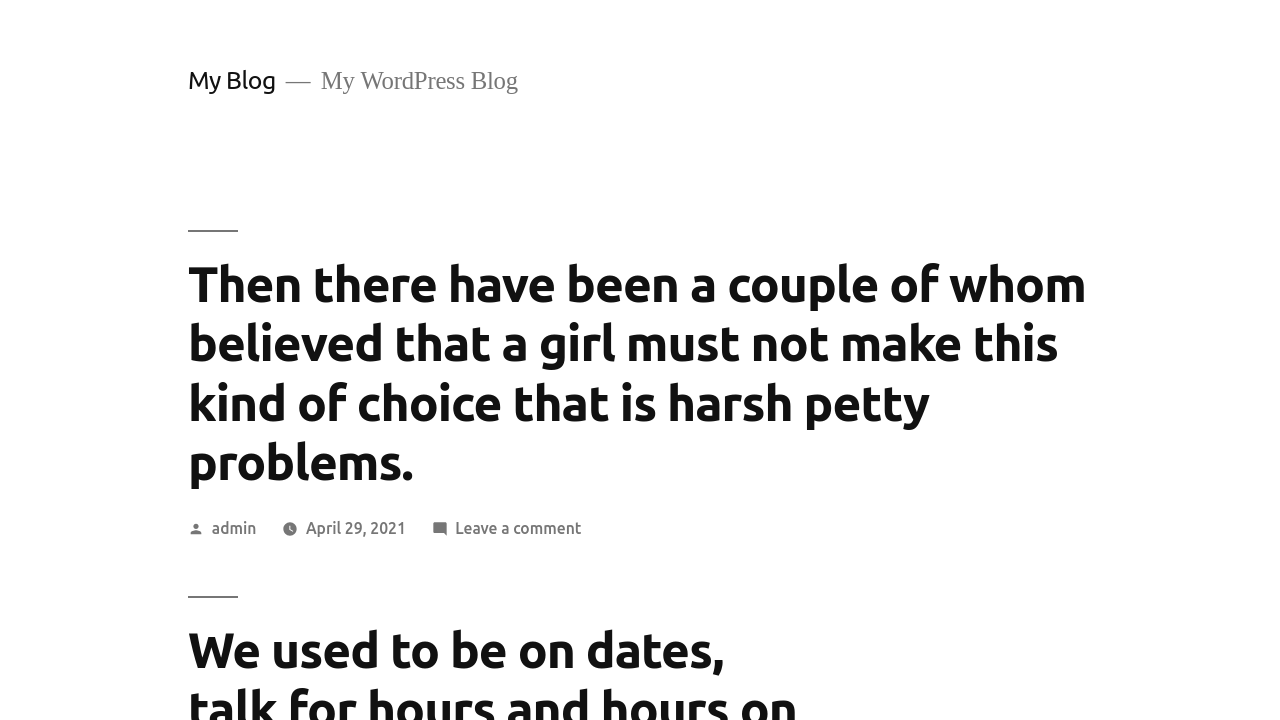Provide a one-word or short-phrase answer to the question:
When was the article posted?

April 29, 2021